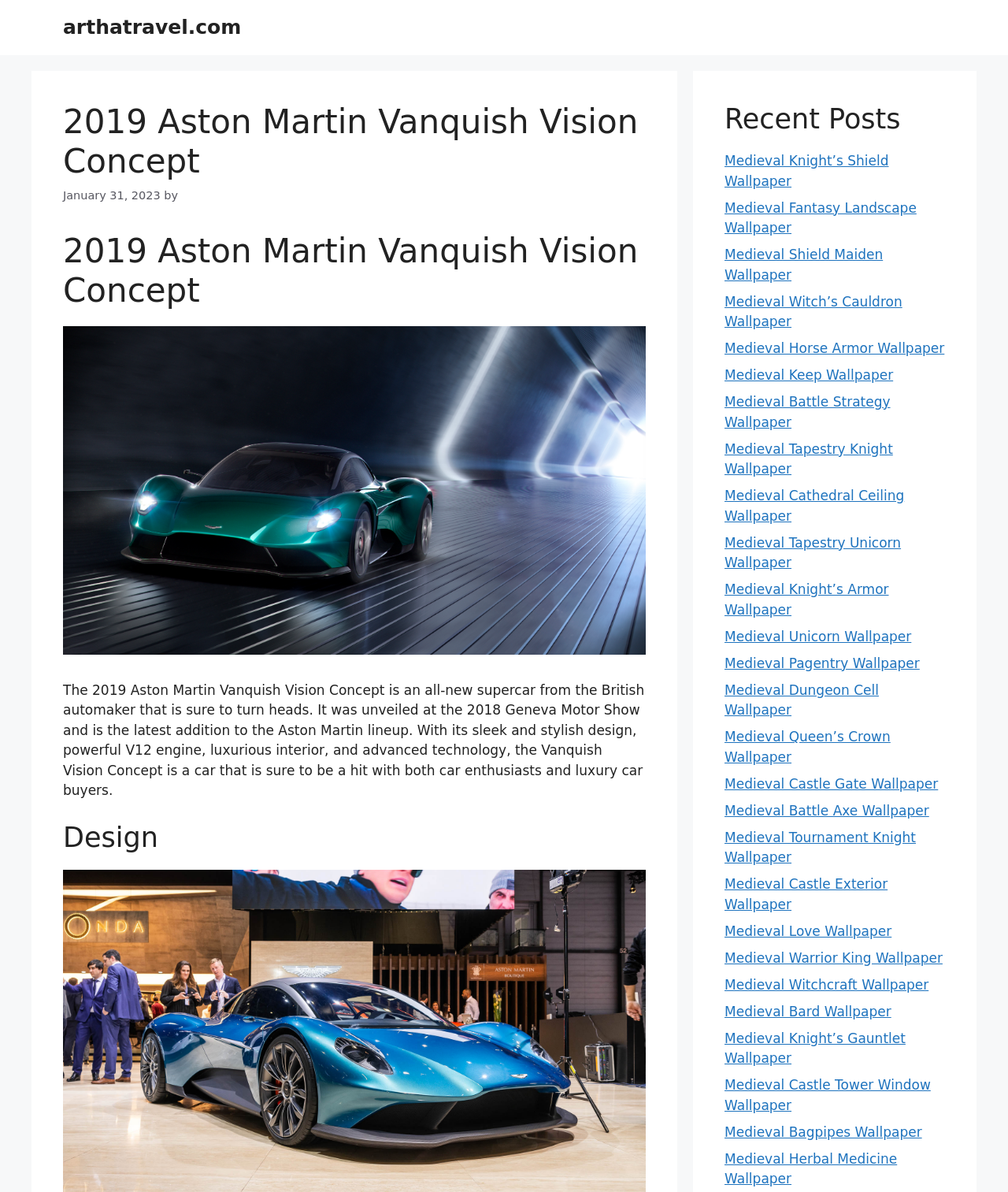Predict the bounding box coordinates of the area that should be clicked to accomplish the following instruction: "check the recent posts". The bounding box coordinates should consist of four float numbers between 0 and 1, i.e., [left, top, right, bottom].

[0.719, 0.086, 0.938, 0.114]